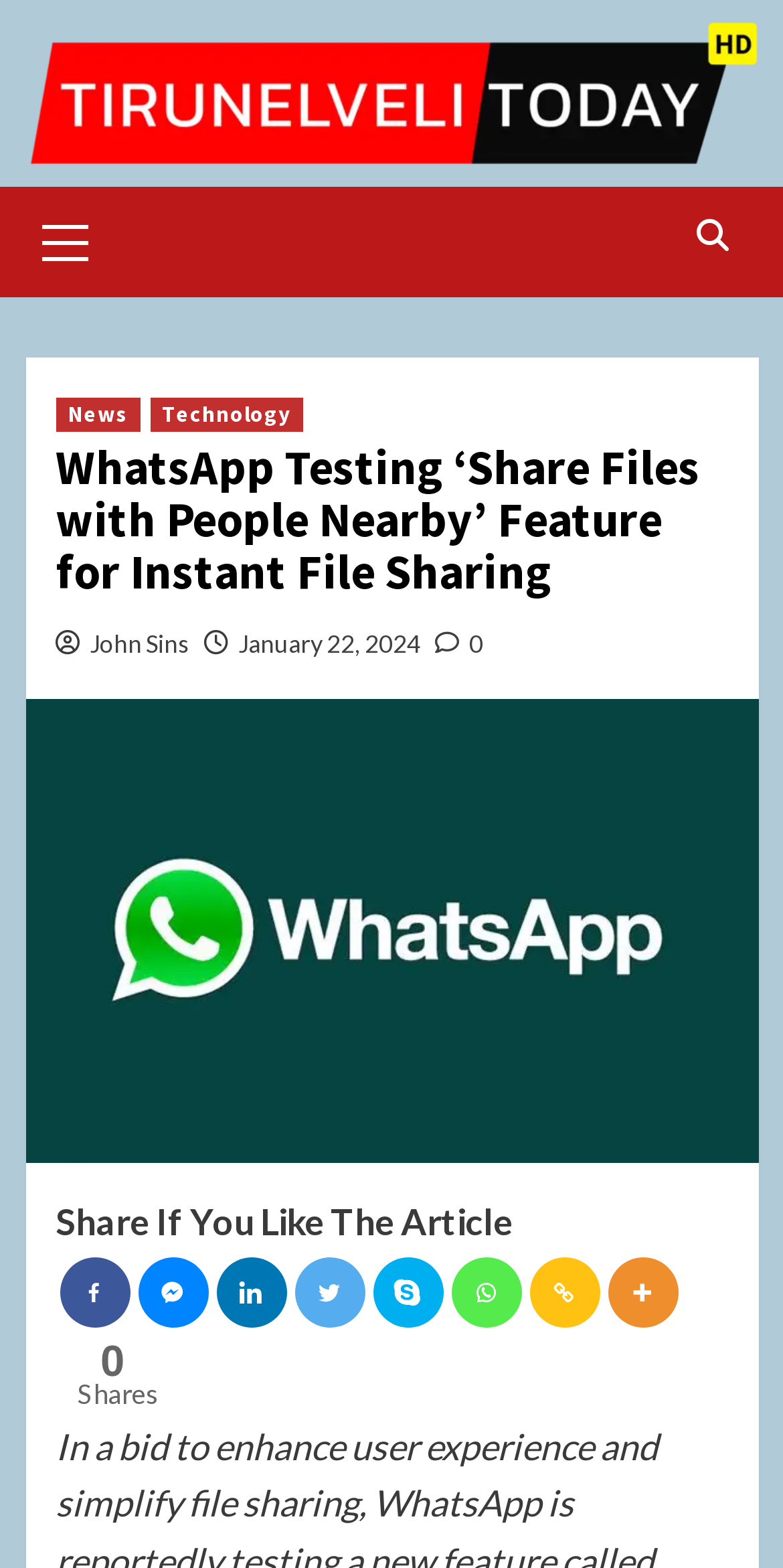Answer this question in one word or a short phrase: How many social media platforms are available for sharing?

7